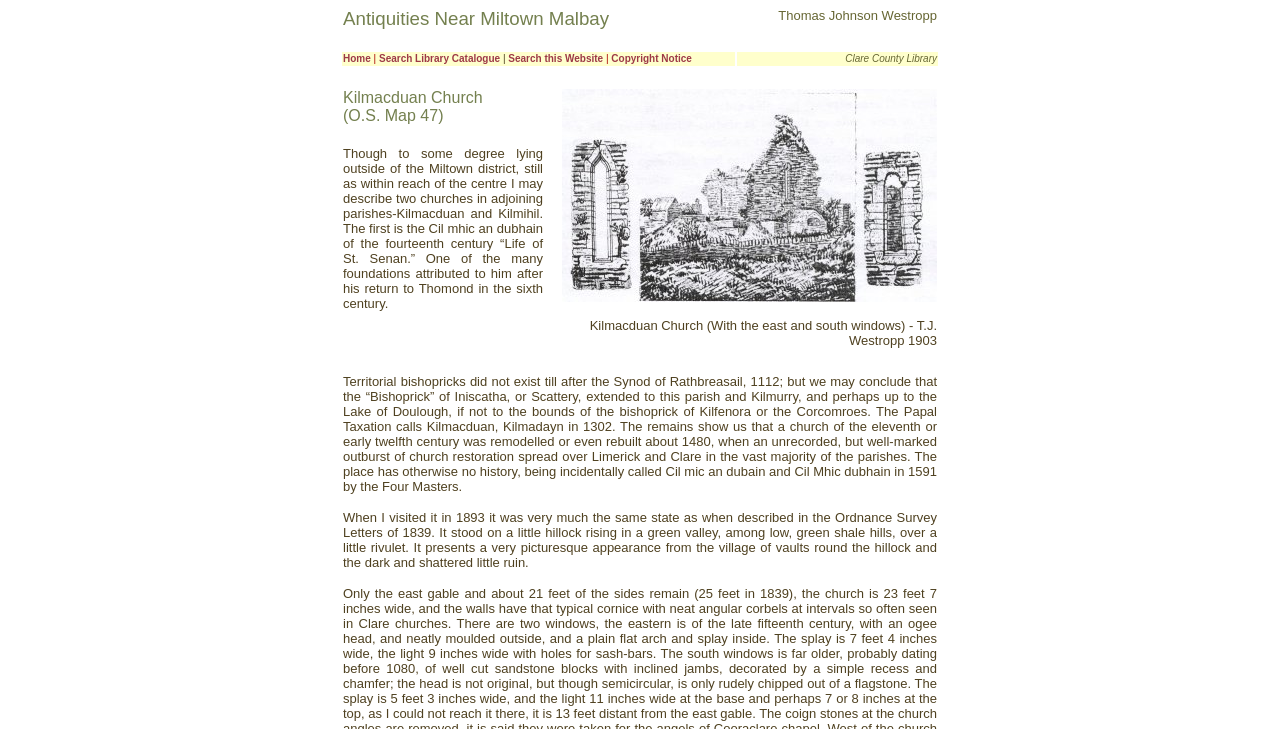What is the purpose of the webpage?
Using the image as a reference, answer the question in detail.

The webpage is describing a church and providing information about its history and features, which suggests that the purpose of the webpage is to provide information about antiquities near Miltown Malbay.